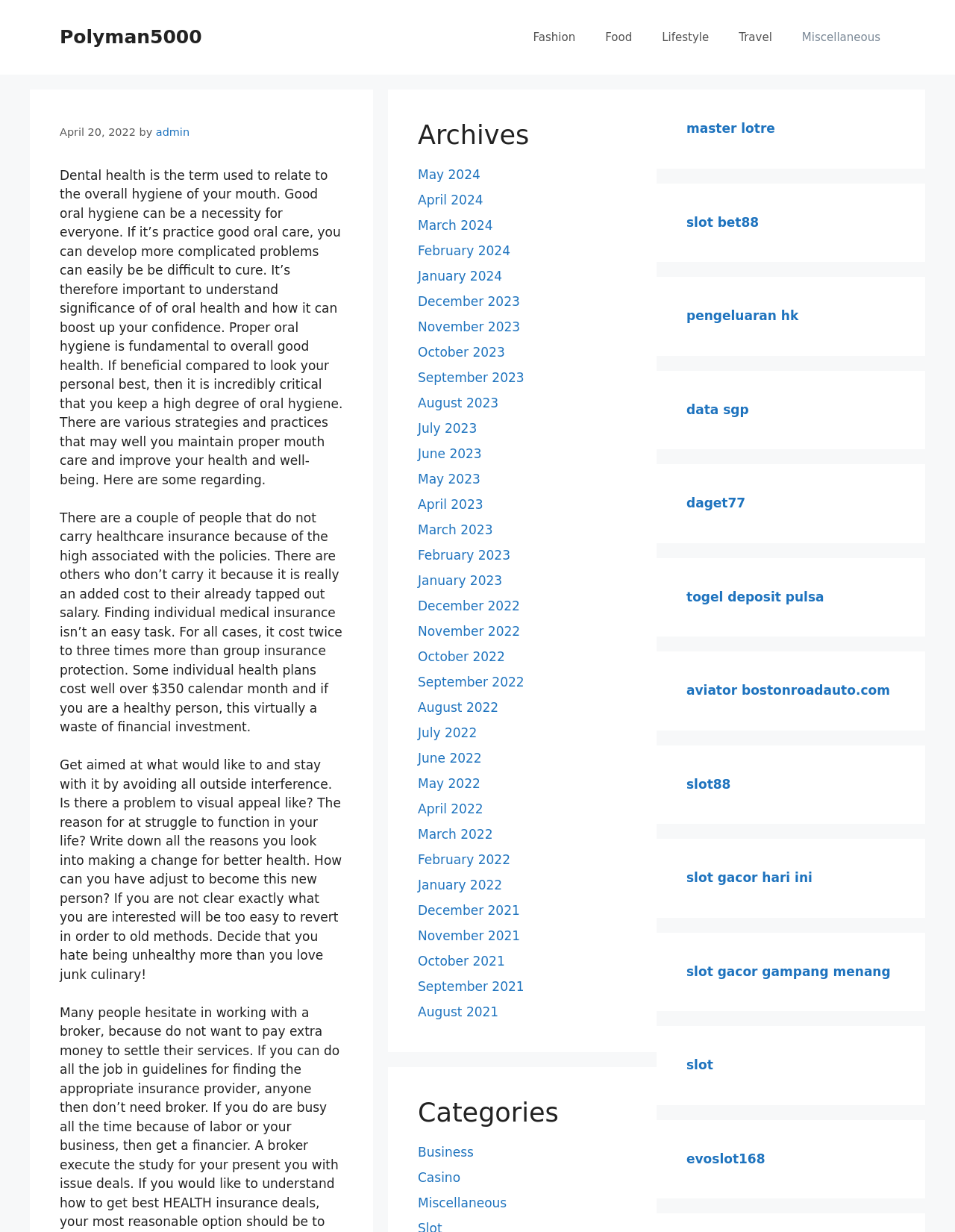Please mark the bounding box coordinates of the area that should be clicked to carry out the instruction: "Read the article about Dental health".

[0.062, 0.136, 0.359, 0.395]